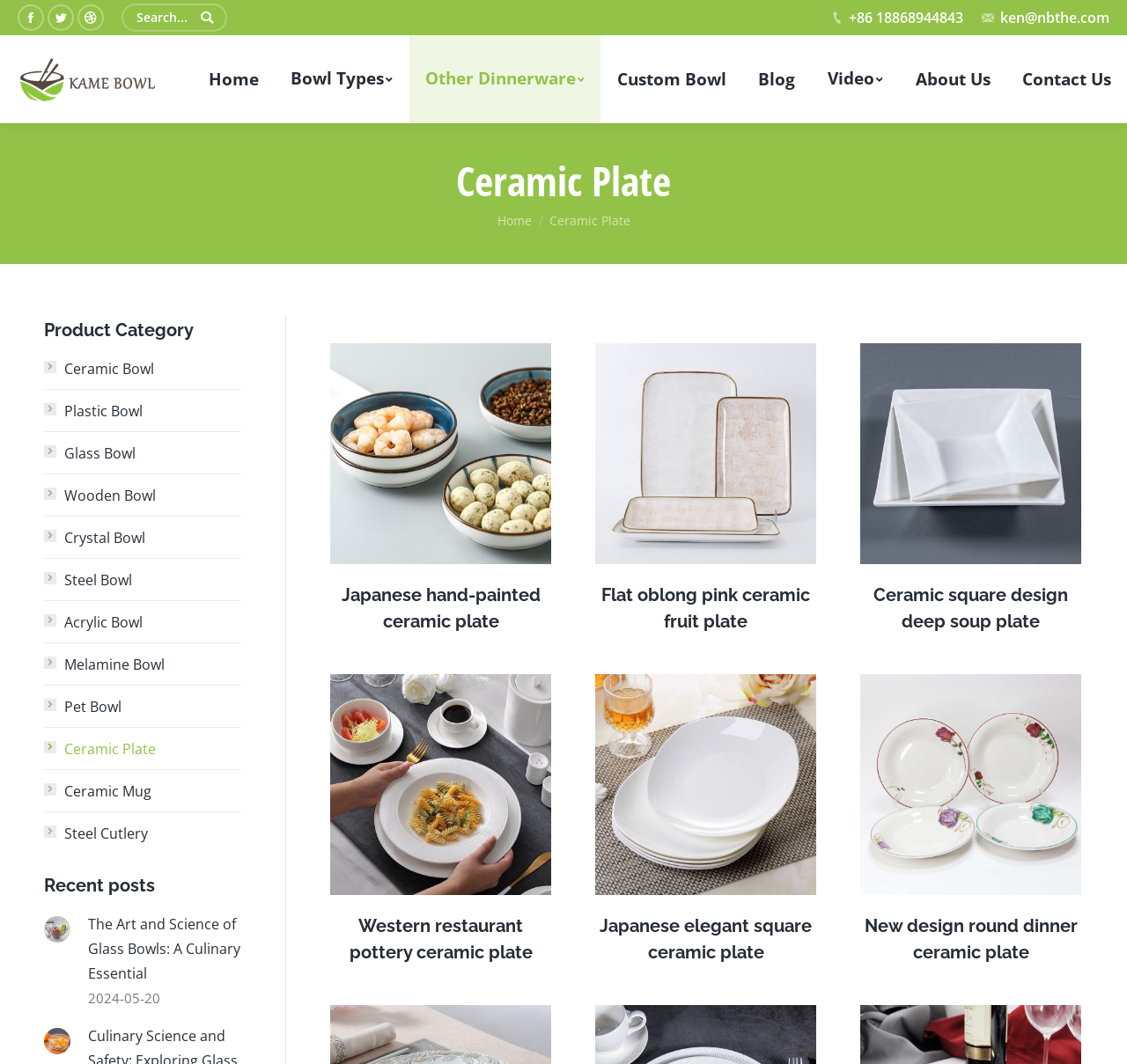Respond to the question below with a concise word or phrase:
What is the company's phone number?

+86 18868944843